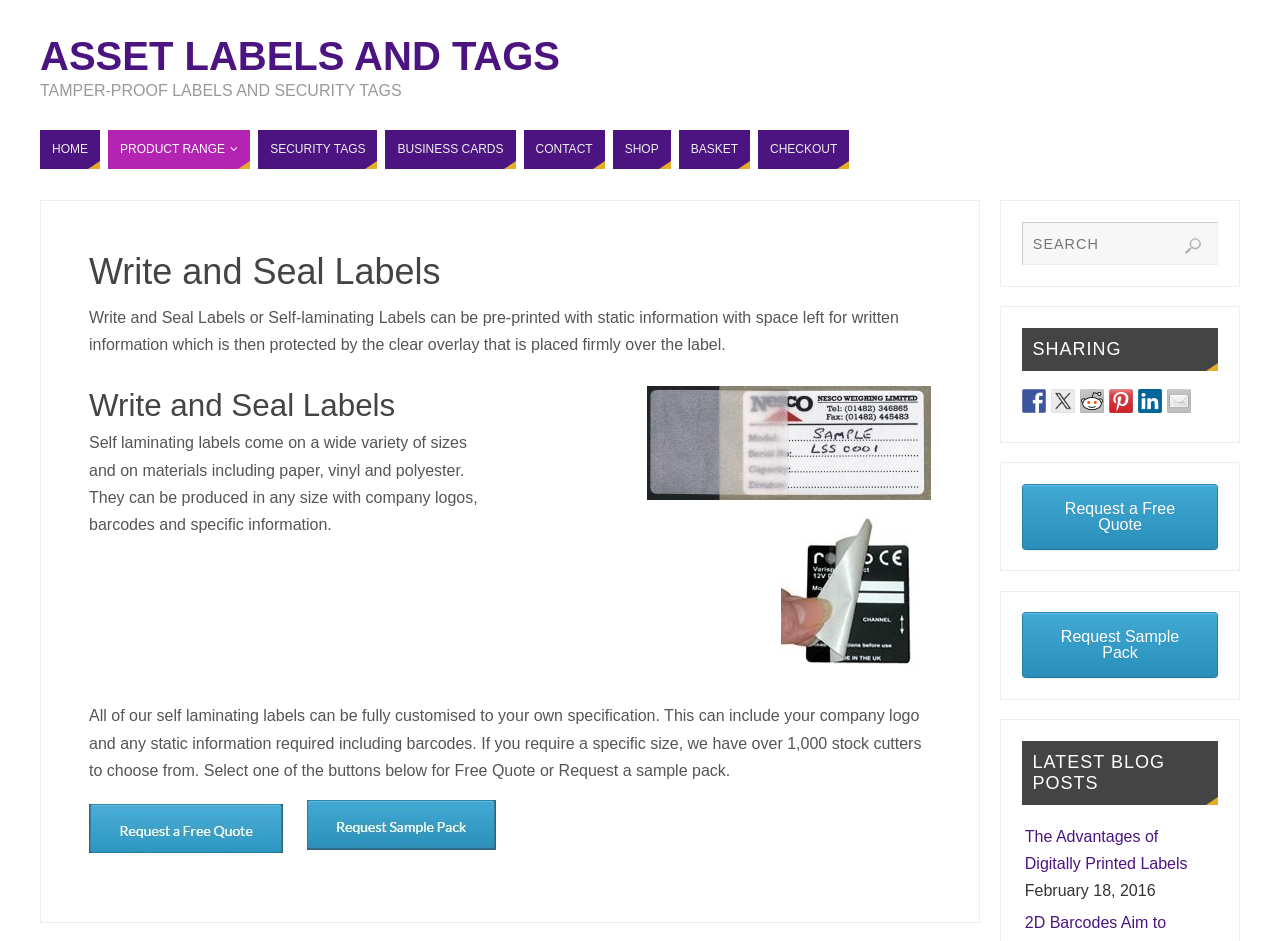Show the bounding box coordinates for the HTML element as described: "Pin it Pin on Pinterest".

None